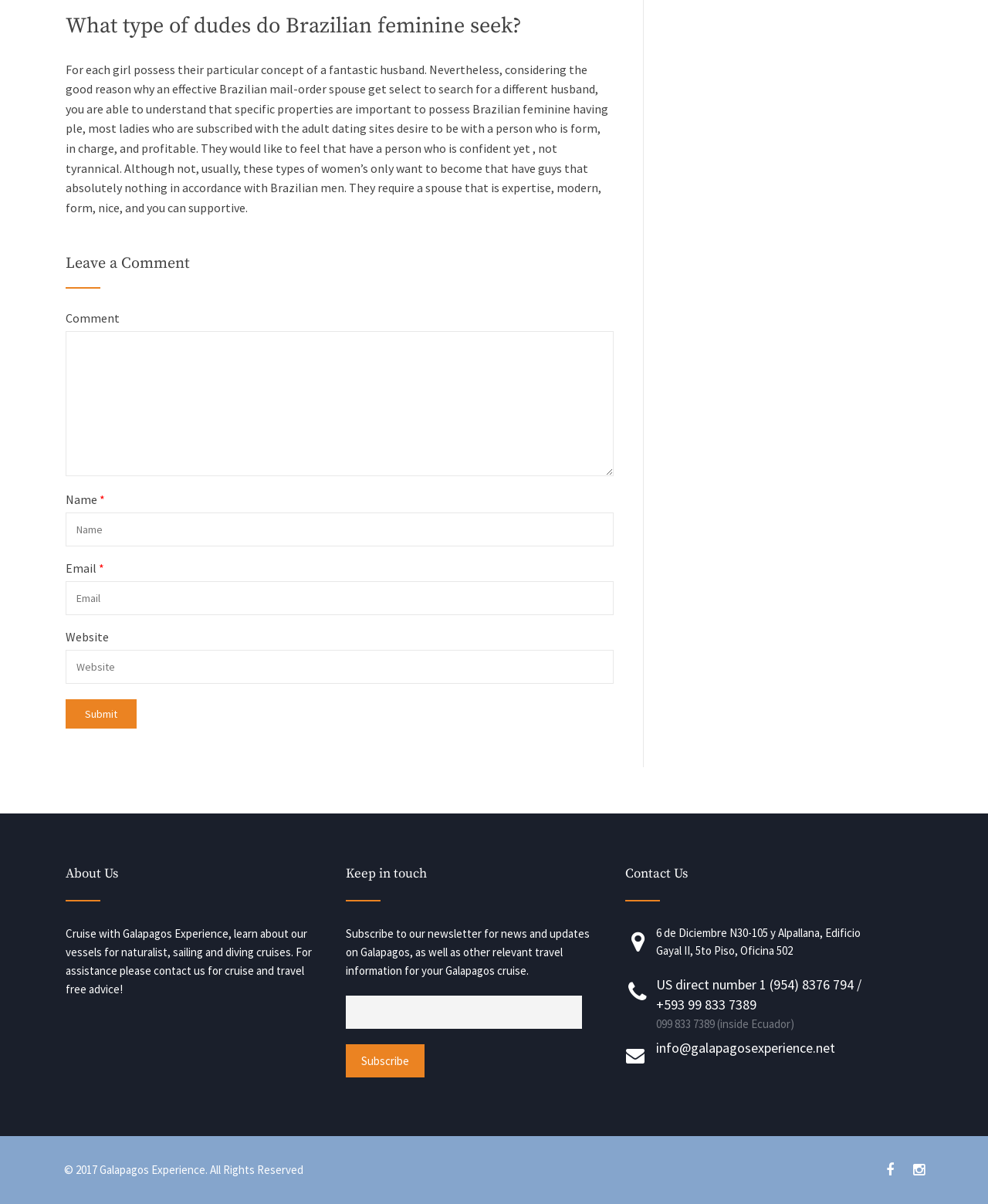Answer with a single word or phrase: 
What is the address of Galapagos Experience?

6 de Diciembre N30-105 y Alpallana